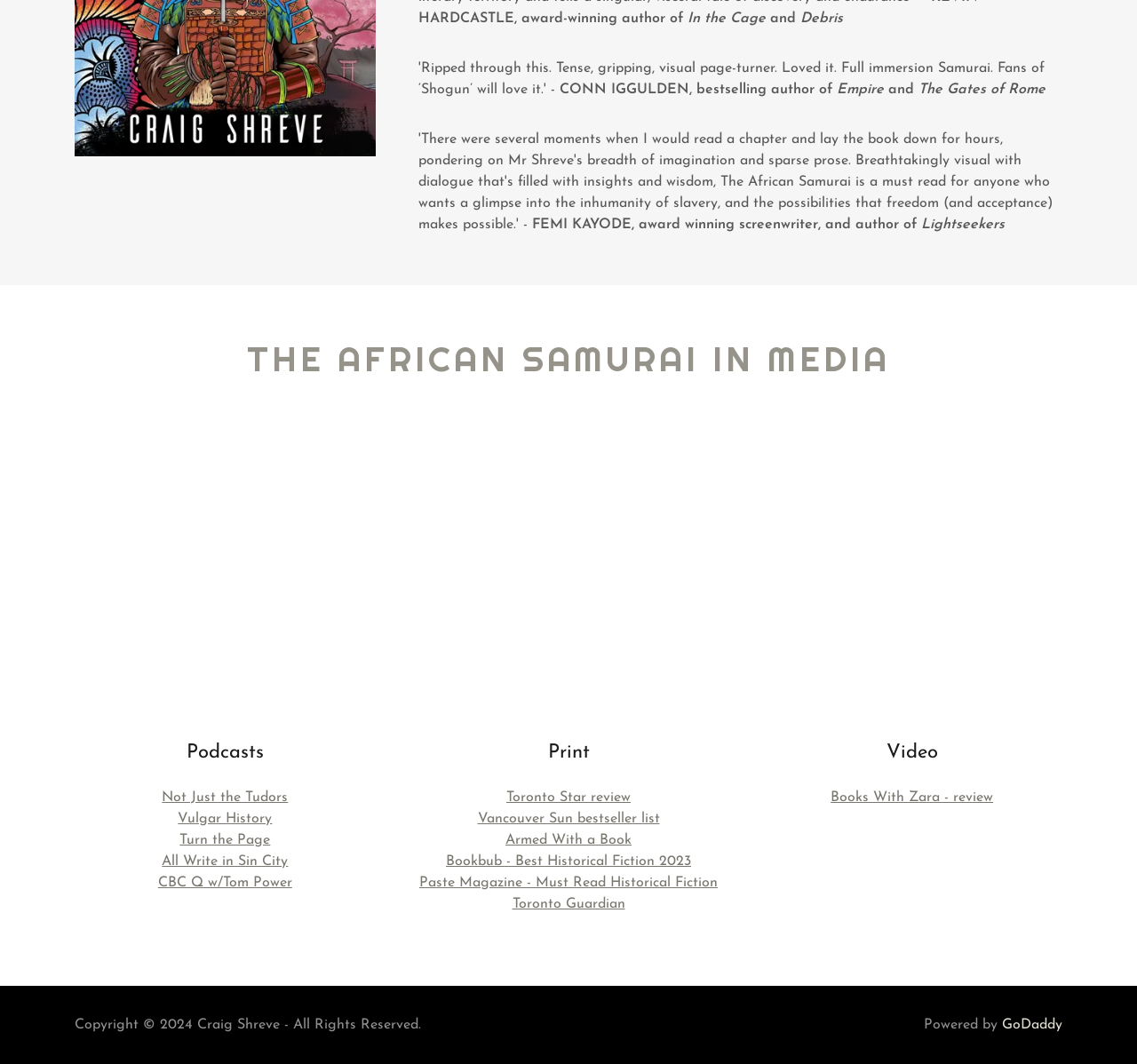How many sections are there on this webpage?
Please use the image to provide an in-depth answer to the question.

There are three sections on this webpage: 'THE AFRICAN SAMURAI IN MEDIA', 'Podcasts', 'Print', and 'Video'. These sections are indicated by headings and contain different types of media.